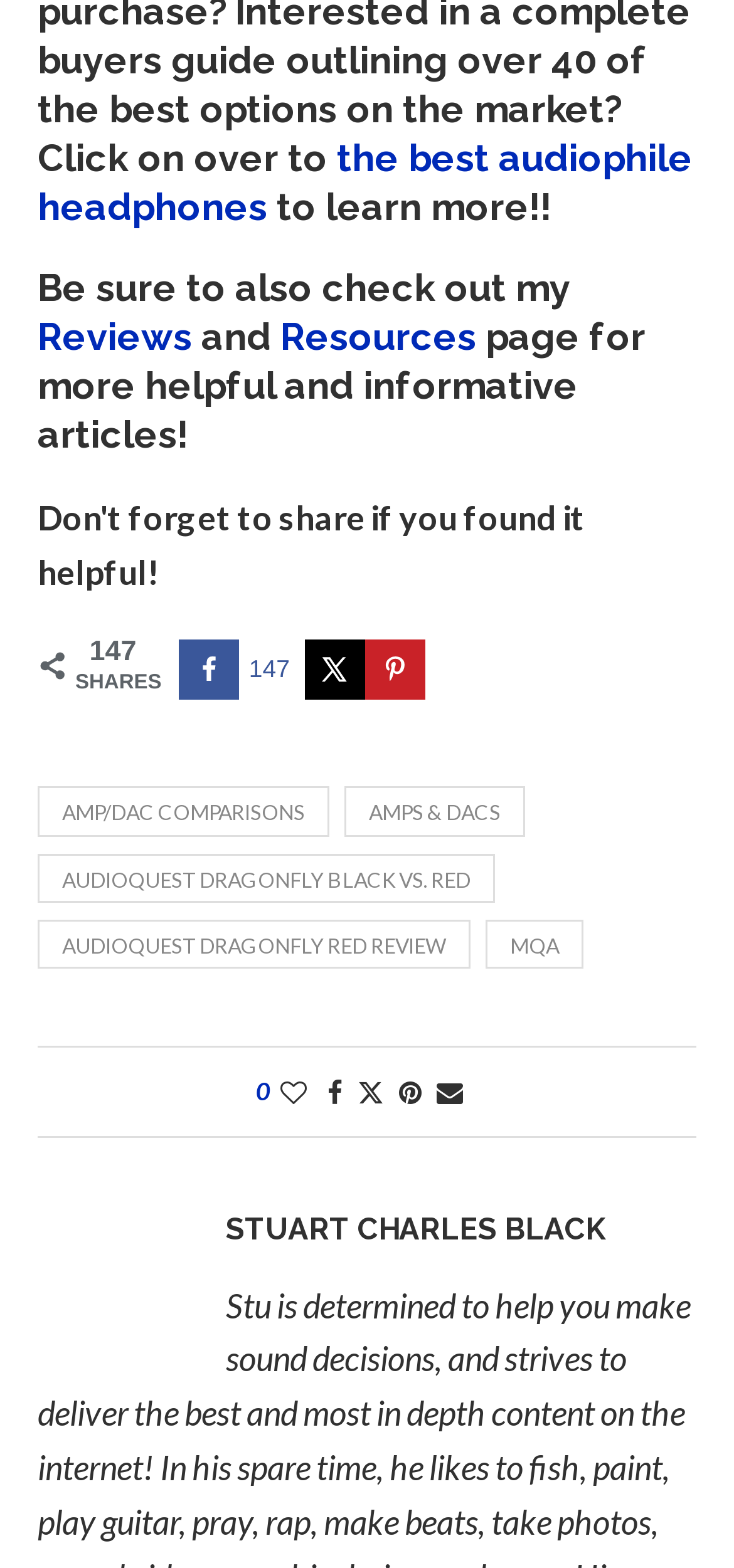What is the topic of the third link on the webpage?
Please provide a comprehensive answer based on the information in the image.

The third link on the webpage has the text 'AMP/DAC COMPARISONS', which suggests that the topic of the link is related to comparisons of amplifiers and digital-to-analog converters.